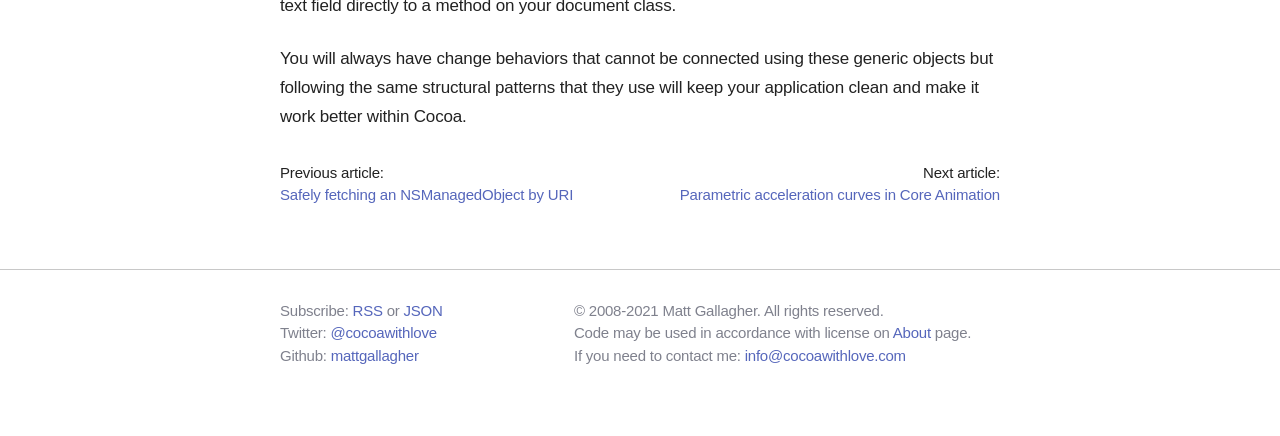How many links are there in the 'Previous article:' and 'Next article:' section?
Please answer using one word or phrase, based on the screenshot.

2